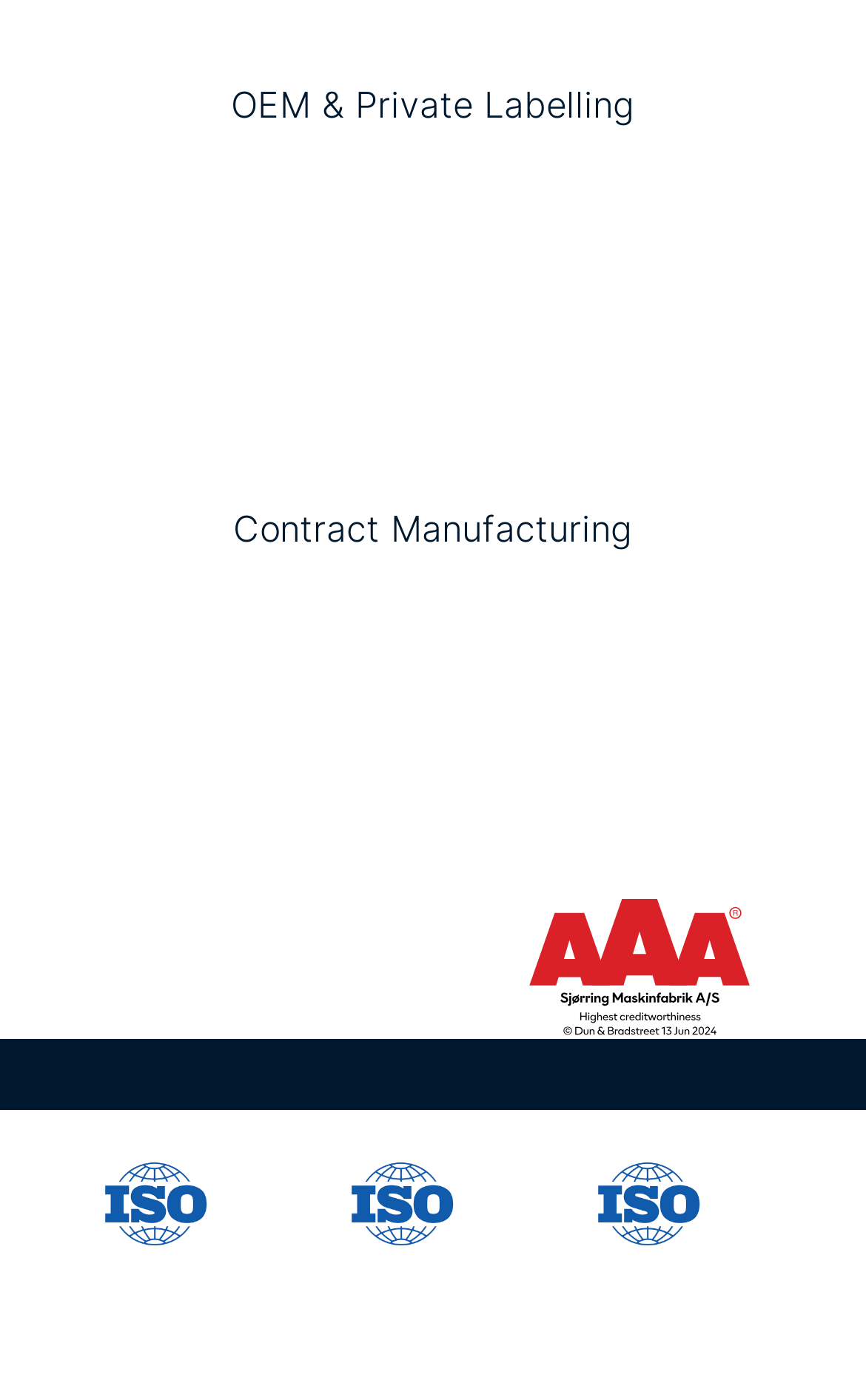How many images are there at the bottom of the webpage?
Give a one-word or short phrase answer based on the image.

4